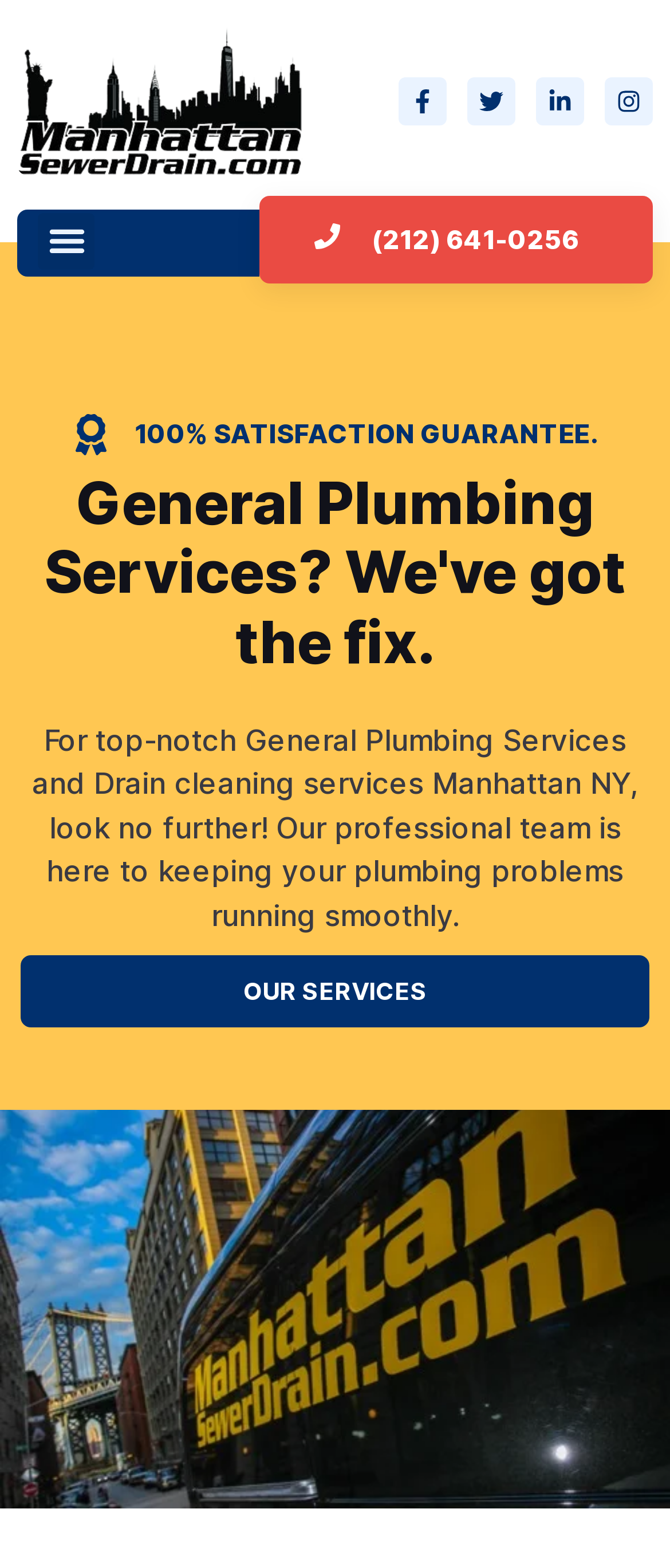Find and extract the text of the primary heading on the webpage.

General Plumbing Services? We've got the fix.